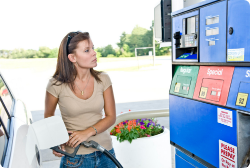Elaborate on the various elements present in the image.

A woman stands at a fuel pump, attentively observing the gas station's payment interface. She holds the nozzle and is dressed in a casual beige shirt and denim jeans, with her hair styled down. The background reveals a well-maintained fueling area, featuring colorful flower pots that enhance the inviting atmosphere of the convenience store. The pump displays various options, suggesting a selection of fuel types available for purchase, reflecting the modern amenities offered at upscale convenience stores. This image captures a moment of everyday life, highlighting the intersection of convenience and personal attentiveness in fueling needs.